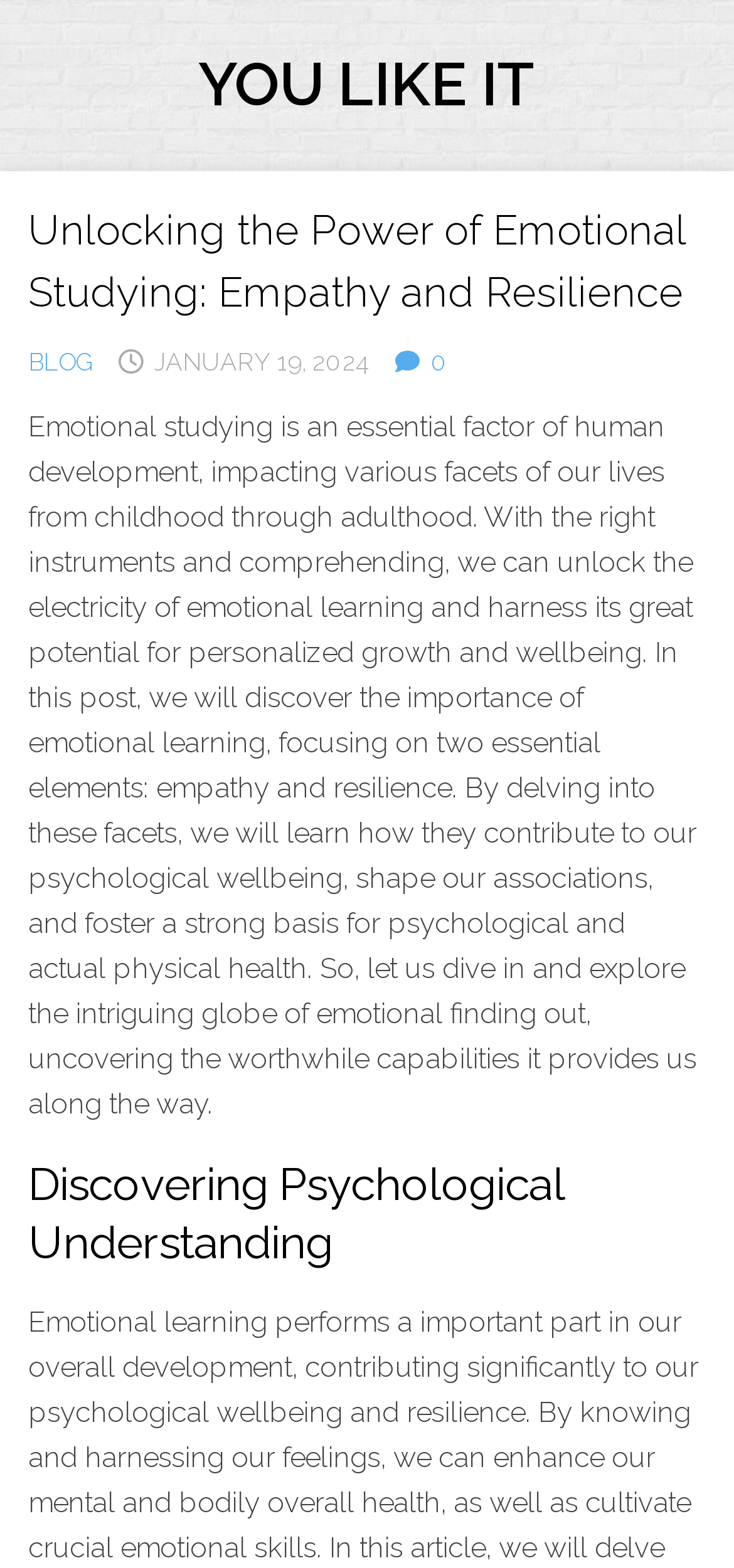Provide a one-word or one-phrase answer to the question:
What is the symbol next to the number '0'?

Heart